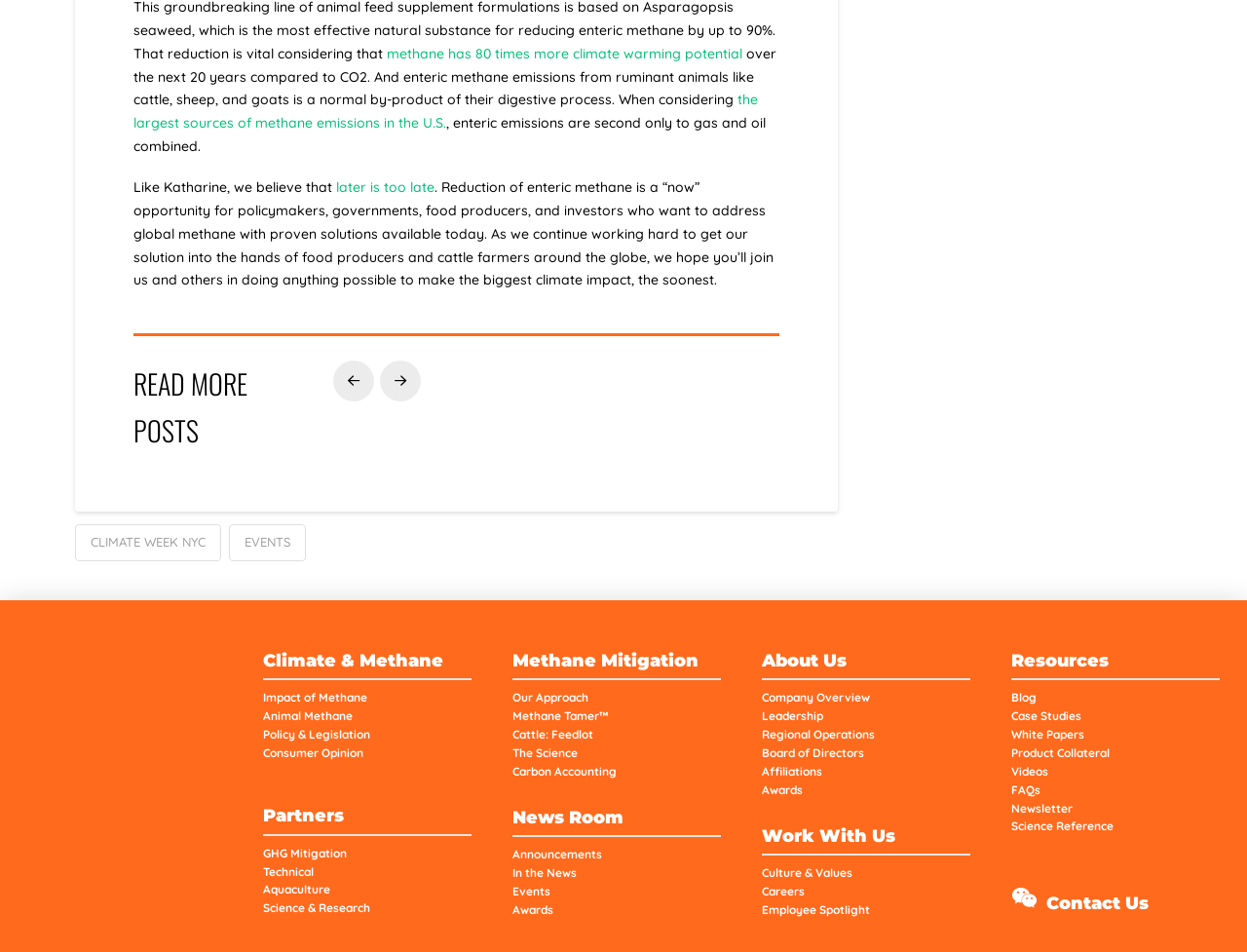Find the bounding box coordinates for the area that should be clicked to accomplish the instruction: "Read more about methane emissions".

[0.107, 0.047, 0.595, 0.065]